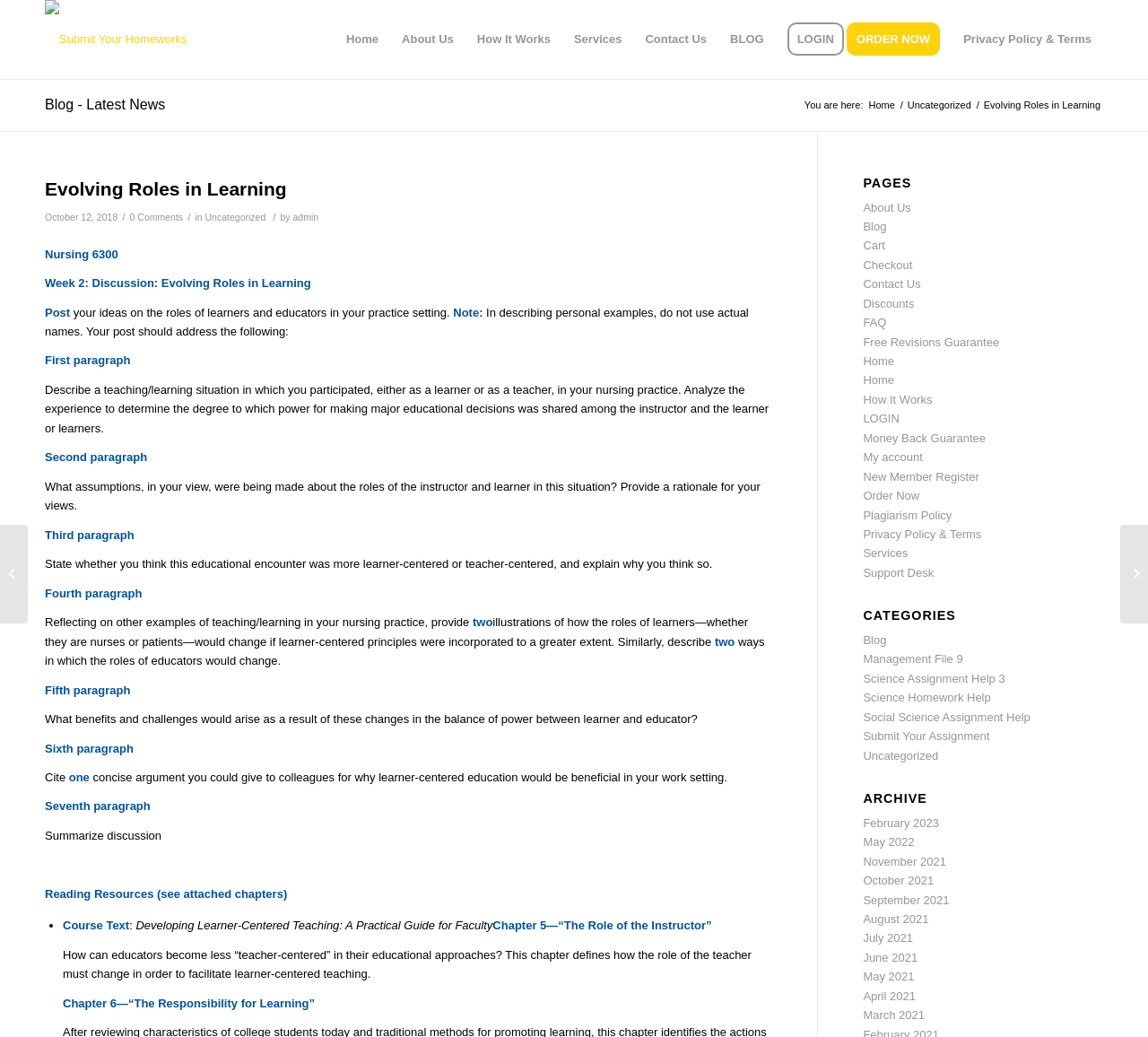Identify the bounding box coordinates of the element that should be clicked to fulfill this task: "Go to the blog page". The coordinates should be provided as four float numbers between 0 and 1, i.e., [left, top, right, bottom].

[0.039, 0.093, 0.144, 0.108]